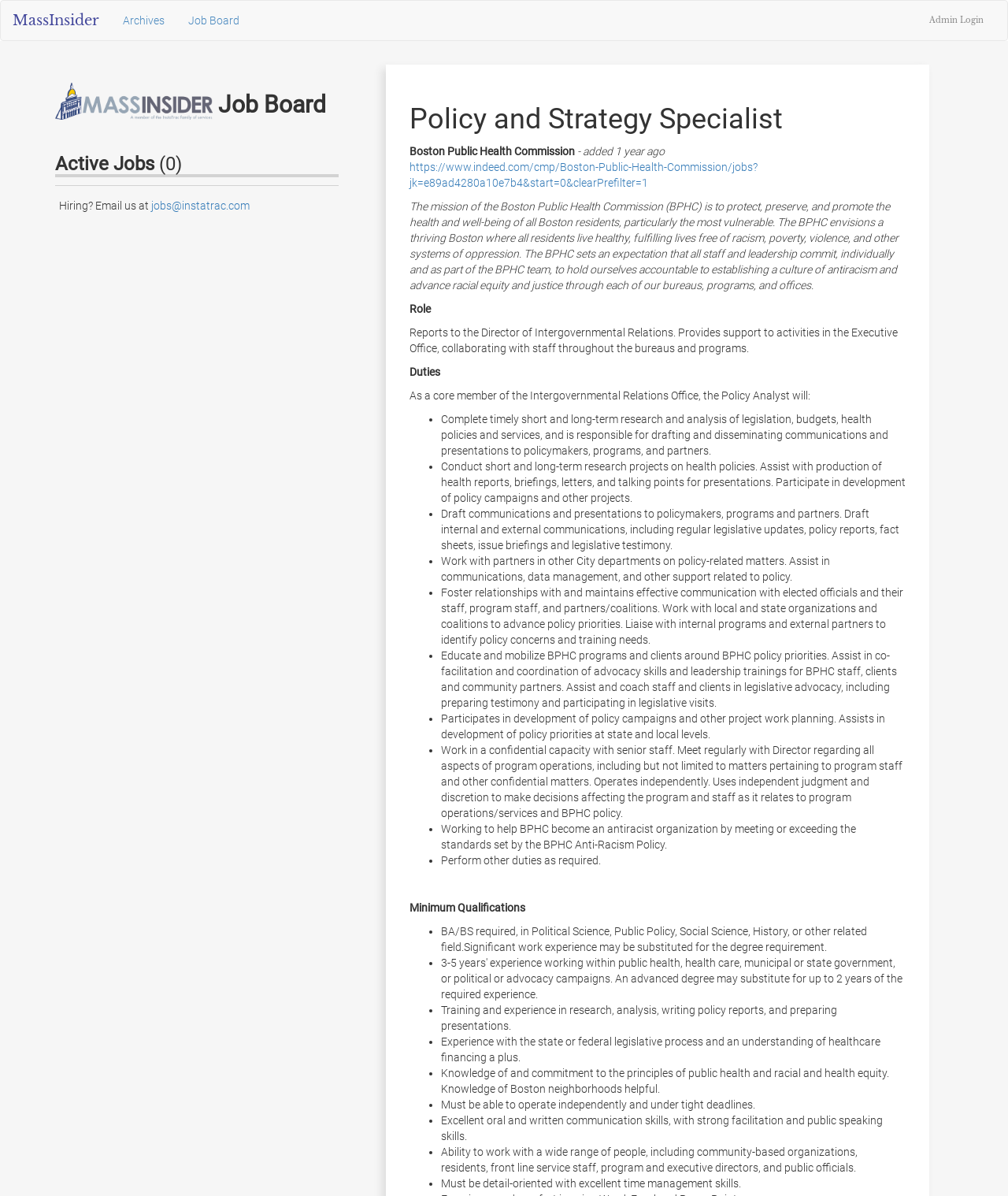Use the information in the screenshot to answer the question comprehensively: What is the organization posting the job?

I found the organization name by looking at the static text element with the text 'Boston Public Health Commission' which is located near the top of the job posting section.